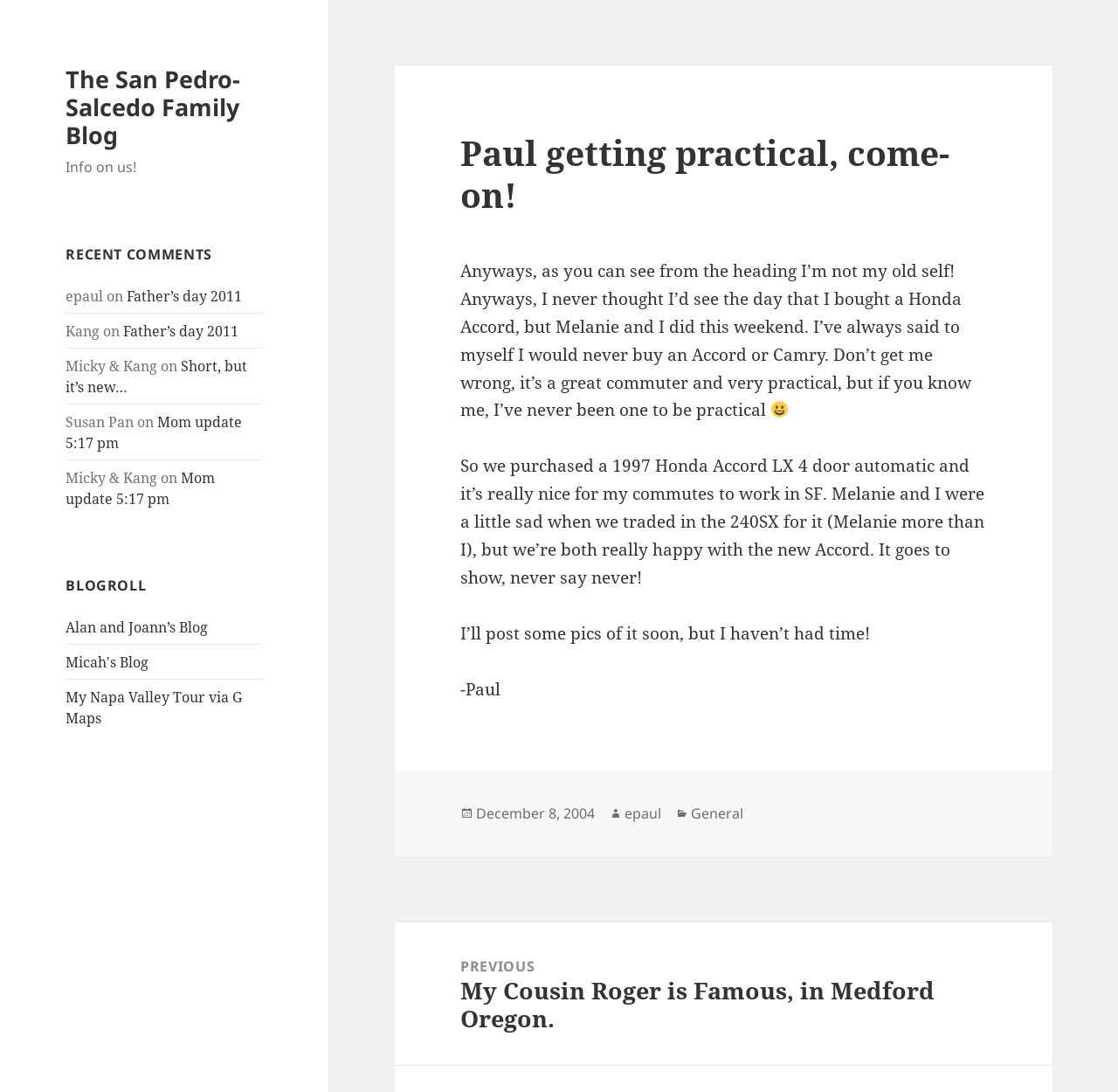Please provide a short answer using a single word or phrase for the question:
Who is the author of the post?

epaul